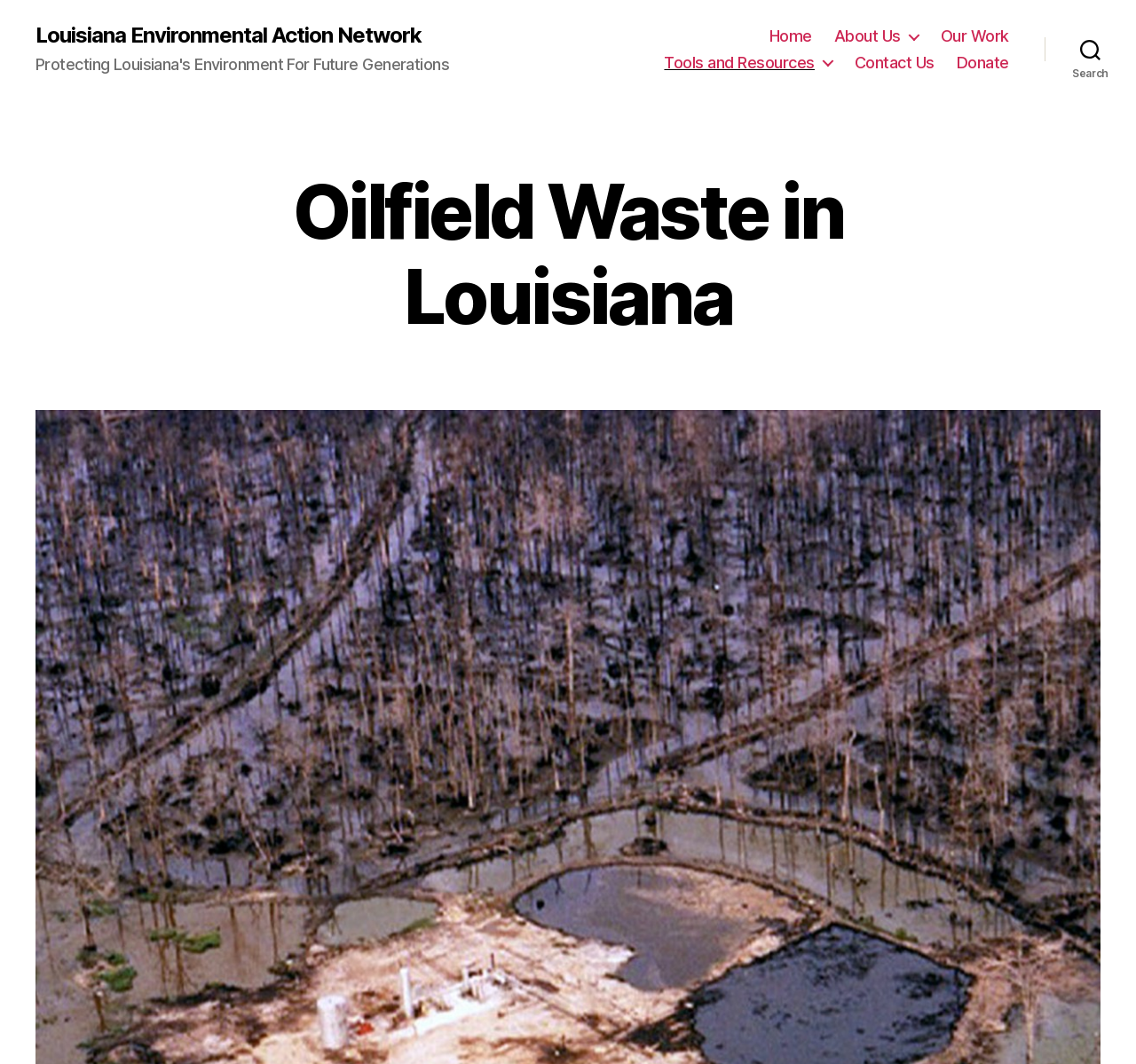Reply to the question with a single word or phrase:
What is the topic of the webpage?

Oilfield Waste in Louisiana